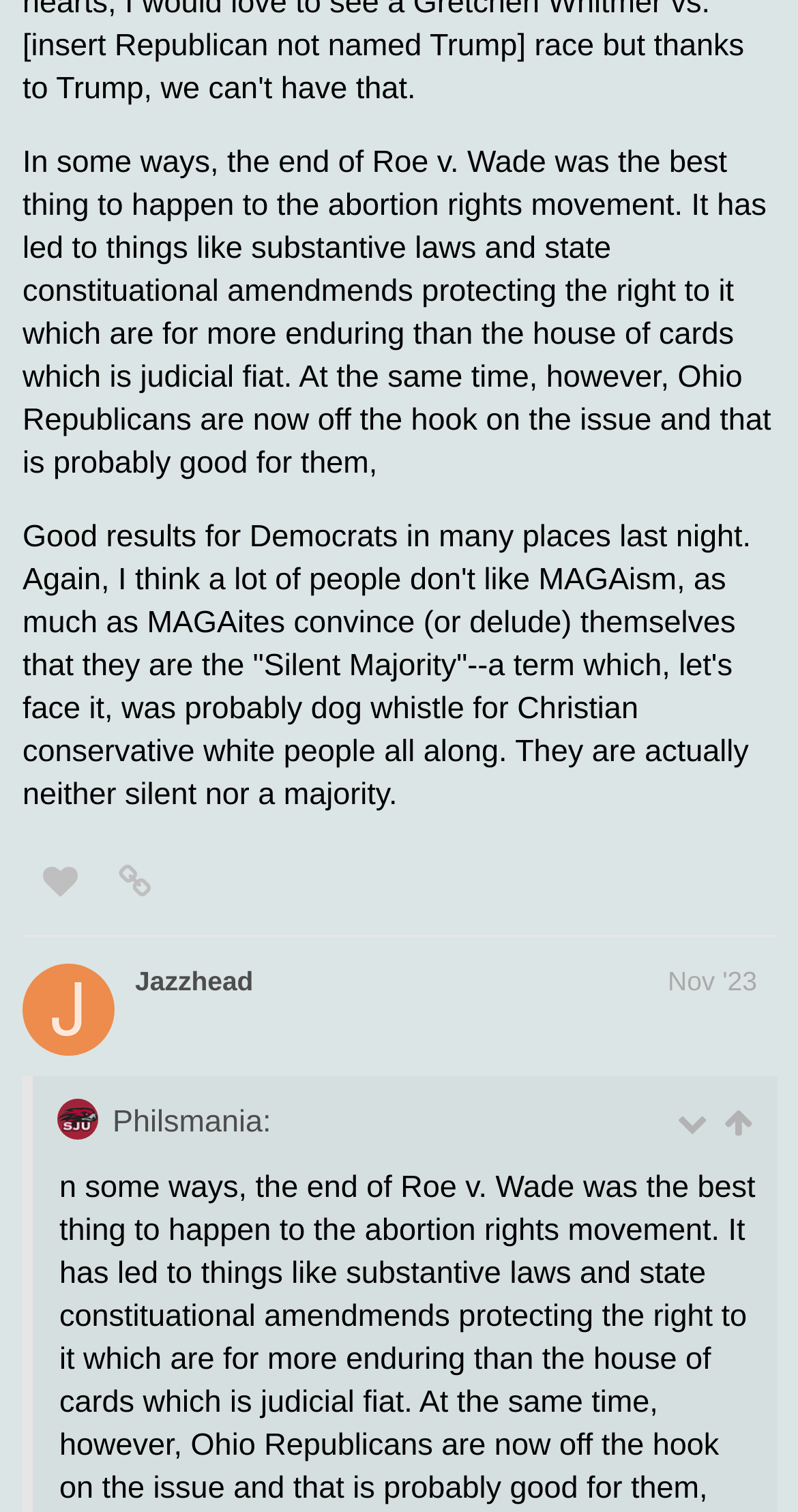Give a one-word or short-phrase answer to the following question: 
Who is the author of the quoted text?

Jazzhead